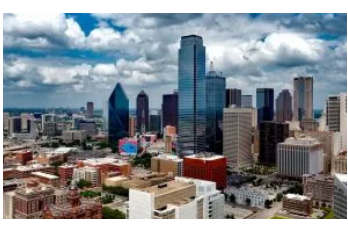Create a vivid and detailed description of the image.

The image captures a vibrant skyline view of Dallas, Texas, showcasing a mix of modern skyscrapers and historic buildings. The dominant structure is the sleek blue glass and steel high-rise, reflecting the dynamic growth of the city. Nearby, the distinctive shape of the triangular building adds architectural interest, while the bustling urban landscape below reveals a blend of commercial and residential spaces. The backdrop features a dramatic sky filled with fluffy, white clouds, enhancing the lively ambiance of this major urban center known for its innovation and cultural diversity. This scene embodies the essence of Dallas as a hub for clinical research and development, aligning with the ongoing initiatives to elevate health and scientific endeavors in the region.